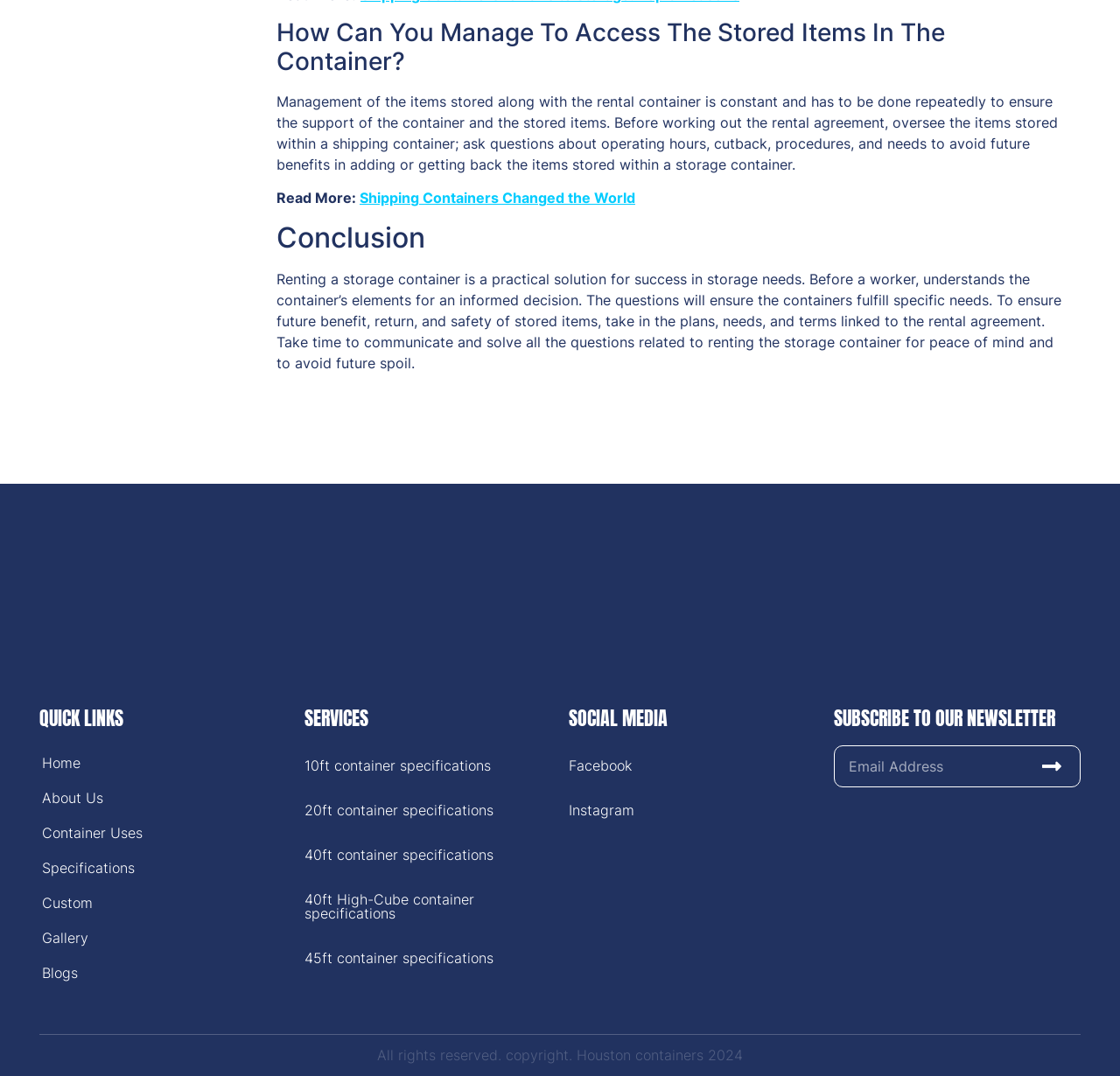Determine the bounding box for the UI element that matches this description: "40ft High-Cube container specifications".

[0.271, 0.828, 0.423, 0.857]